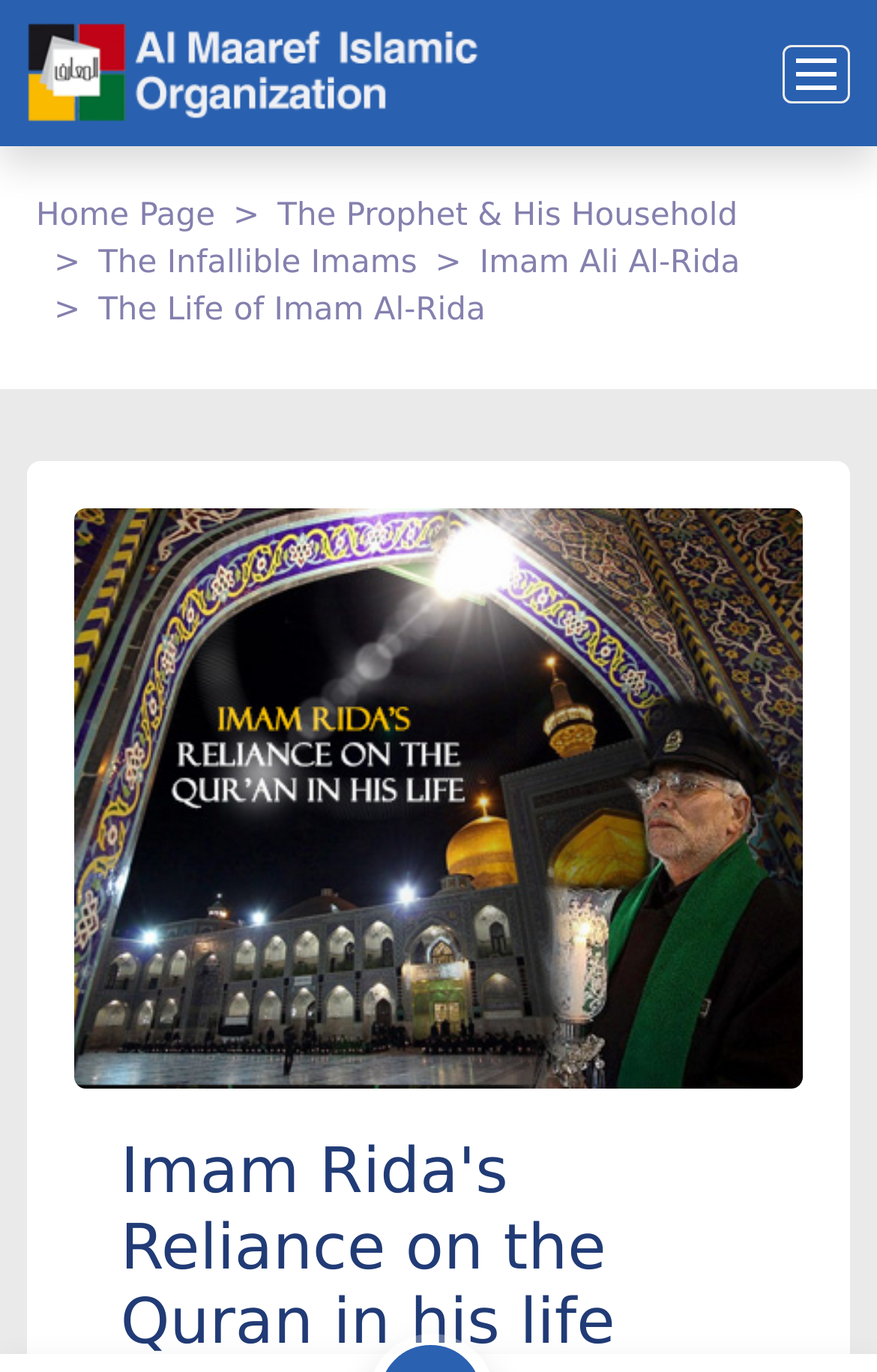Locate the bounding box coordinates of the clickable region to complete the following instruction: "view Imam Ali Al-Rida's page."

[0.547, 0.179, 0.844, 0.205]